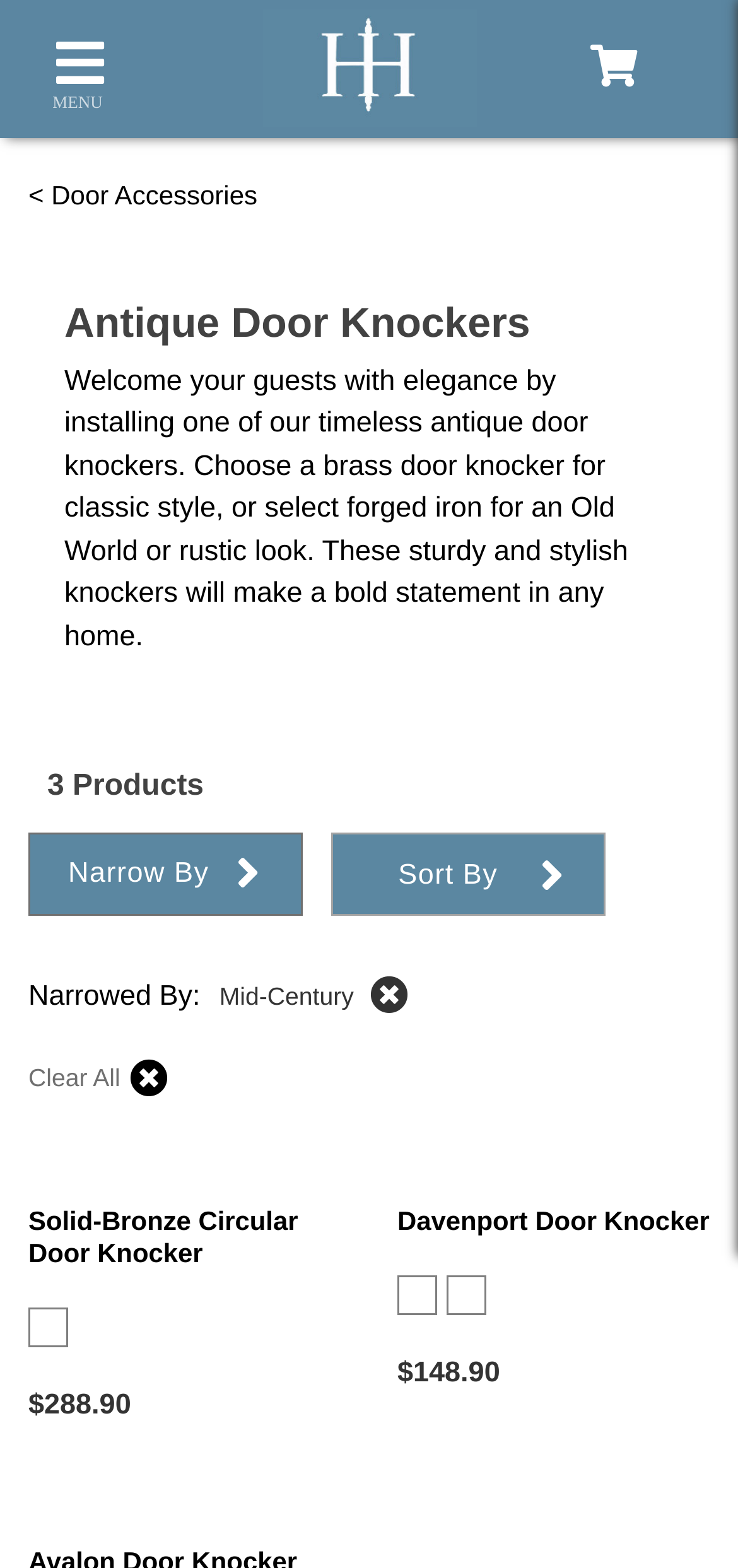Please indicate the bounding box coordinates for the clickable area to complete the following task: "Go to House of Antique Hardware". The coordinates should be specified as four float numbers between 0 and 1, i.e., [left, top, right, bottom].

[0.122, 0.006, 0.878, 0.081]